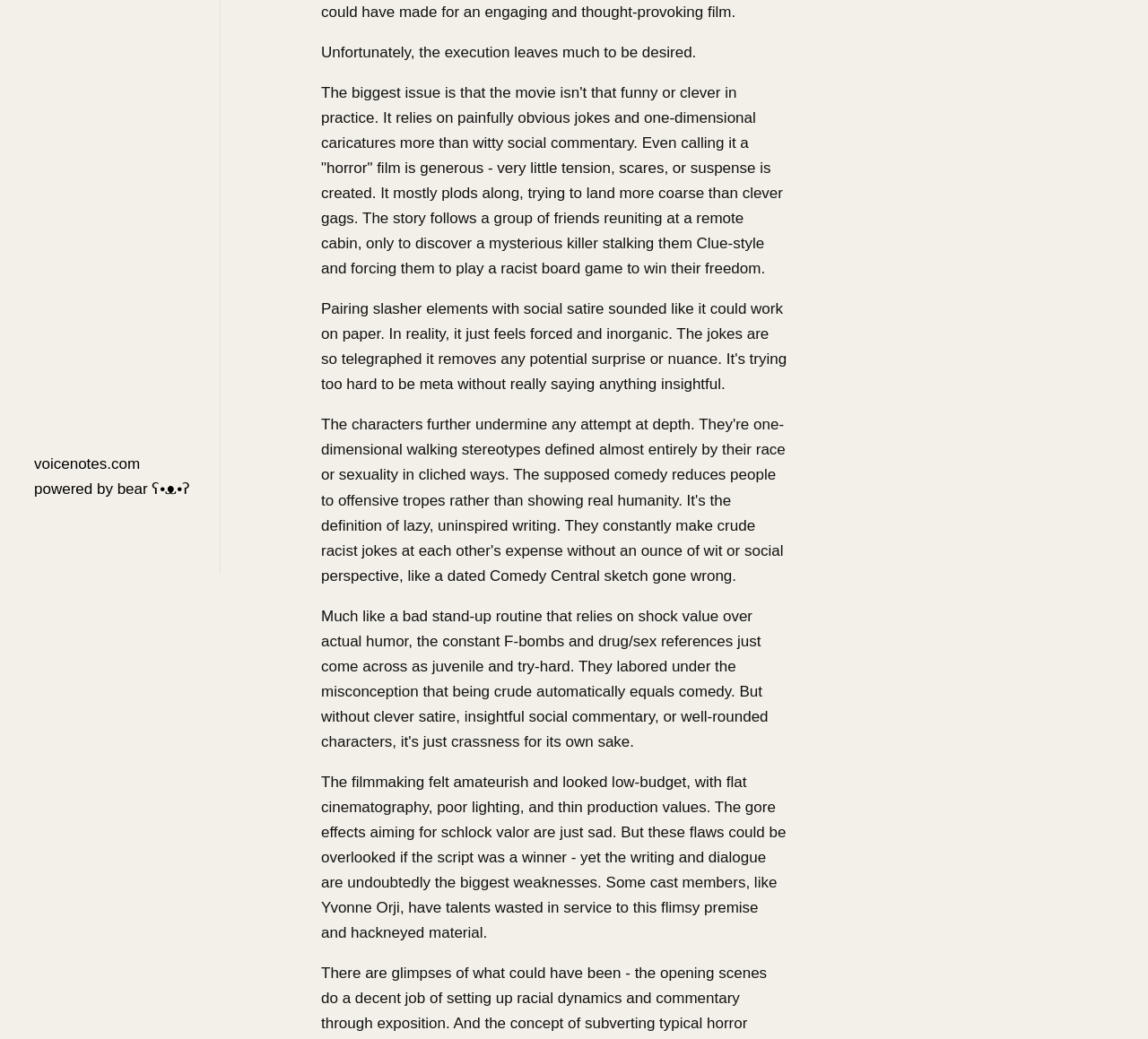For the element described, predict the bounding box coordinates as (top-left x, top-left y, bottom-right x, bottom-right y). All values should be between 0 and 1. Element description: Bear ʕ•ᴥ•ʔ

[0.102, 0.462, 0.166, 0.479]